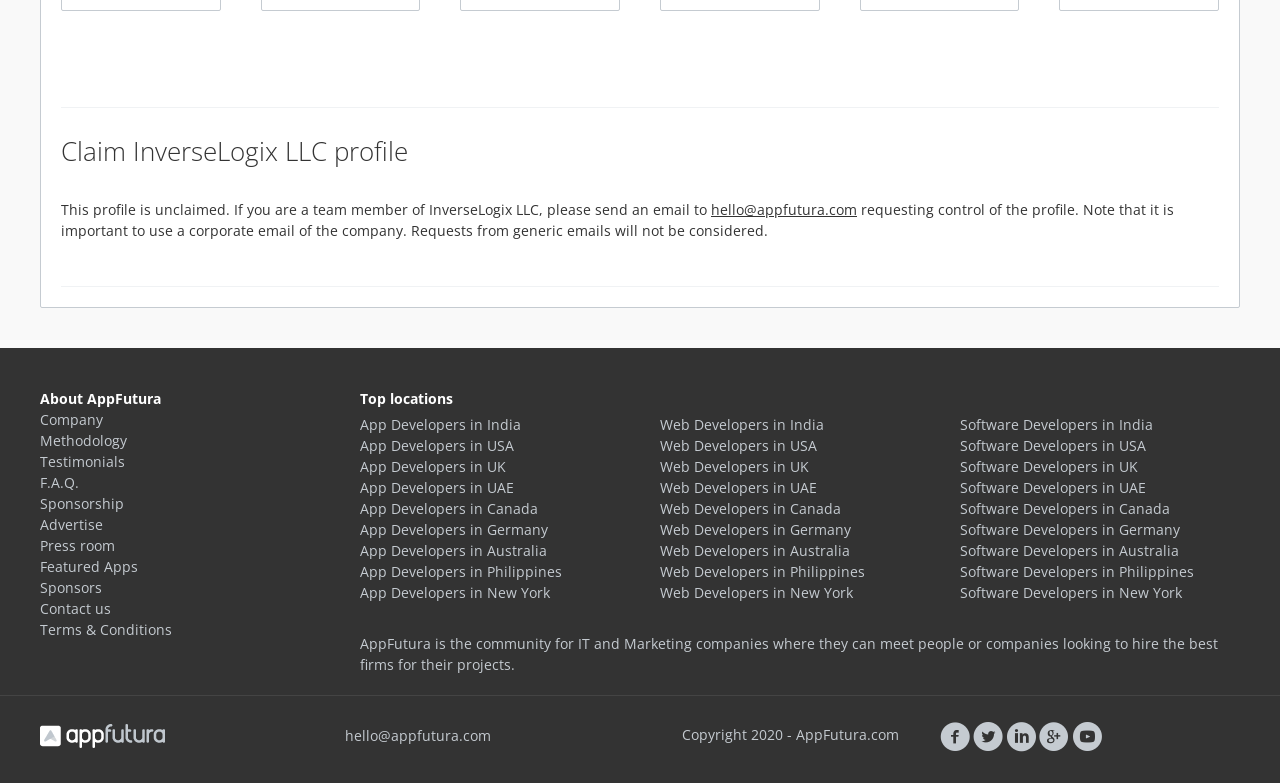What is the company name in the unclaimed profile?
Refer to the image and provide a one-word or short phrase answer.

InverseLogix LLC